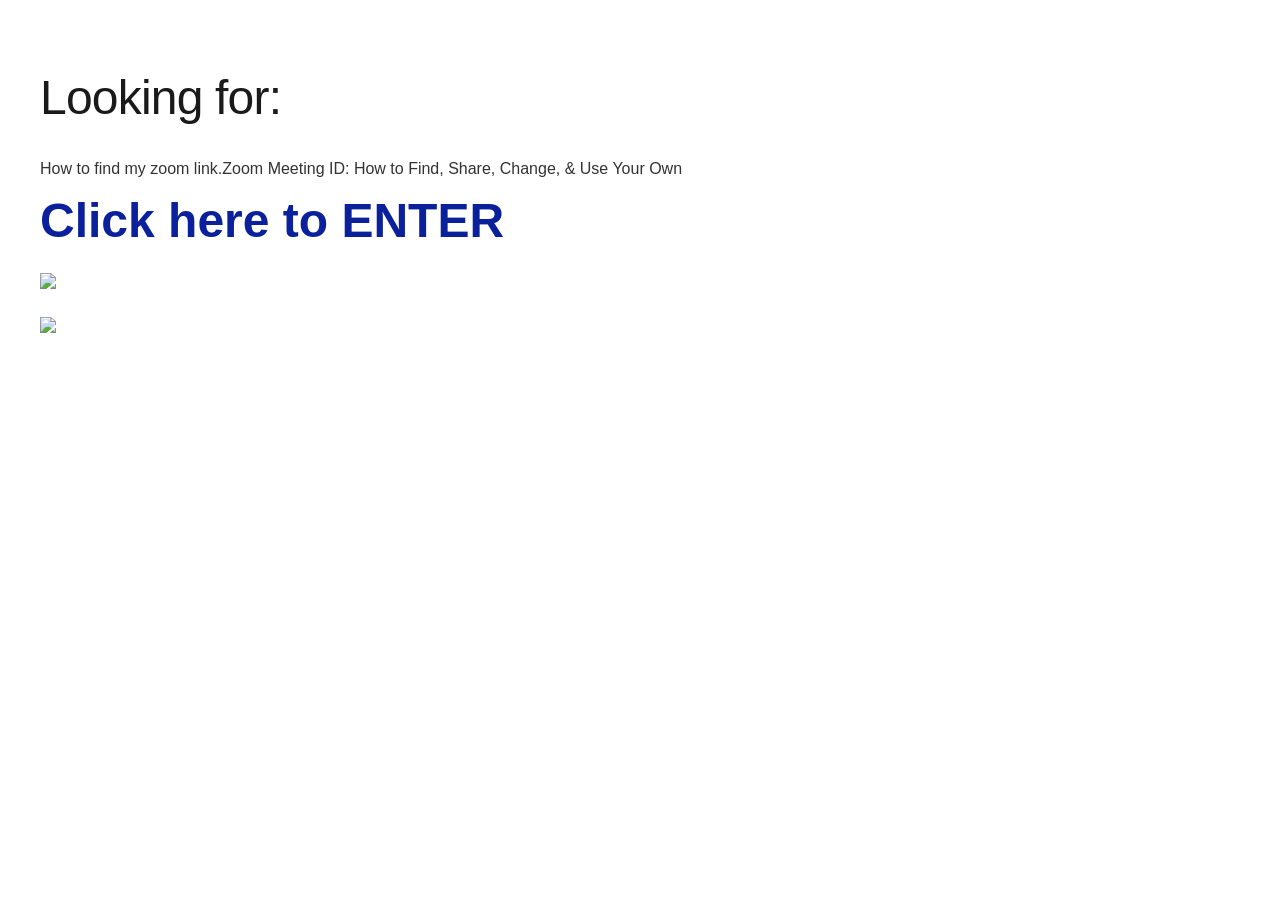Provide a short answer to the following question with just one word or phrase: What is the function of the 'Click here to ENTER' button?

Enter Zoom meeting